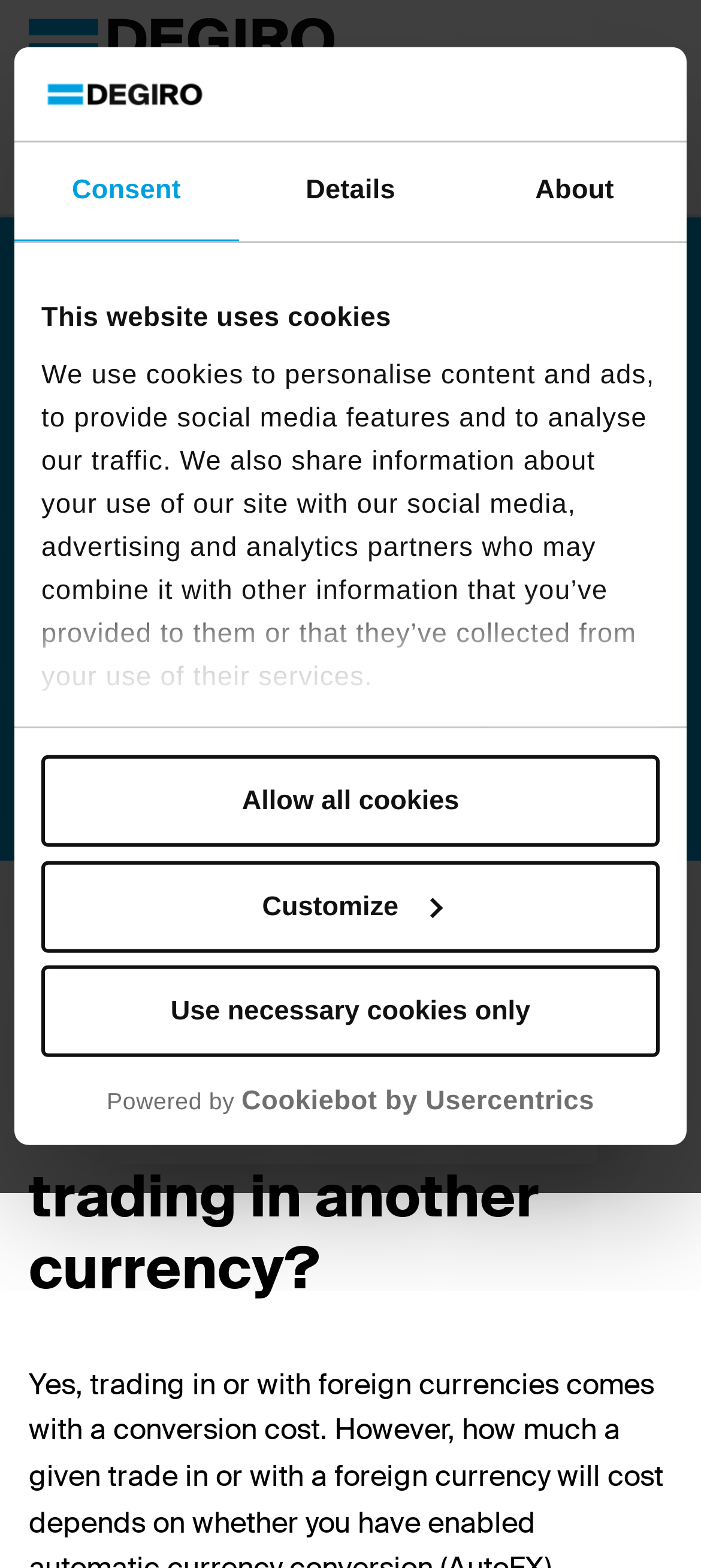Please determine the bounding box coordinates of the section I need to click to accomplish this instruction: "View 'Trading Fees' information".

[0.041, 0.643, 0.367, 0.667]